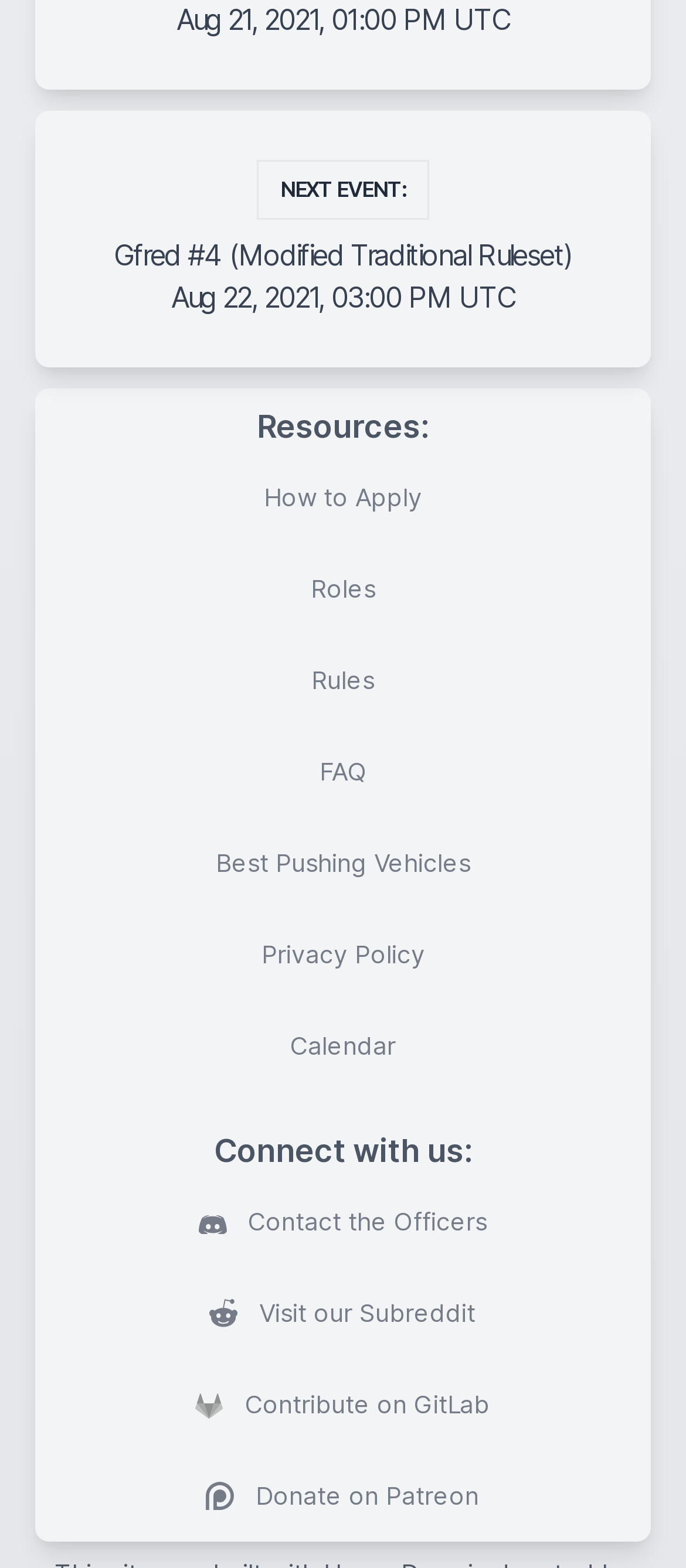Determine the bounding box coordinates of the target area to click to execute the following instruction: "View the next event."

[0.051, 0.071, 0.949, 0.235]